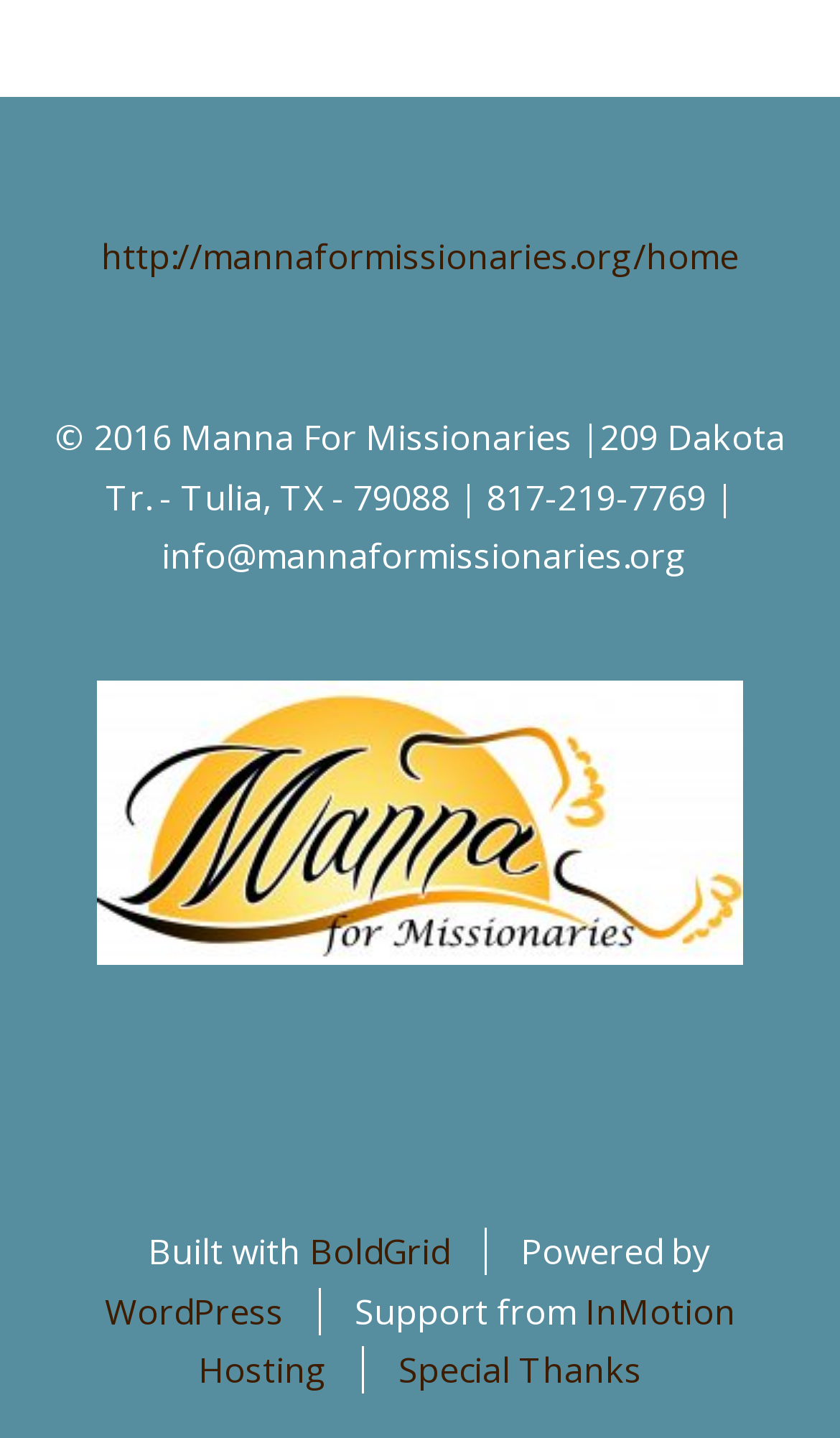What is the website powered by?
Please provide a single word or phrase in response based on the screenshot.

WordPress